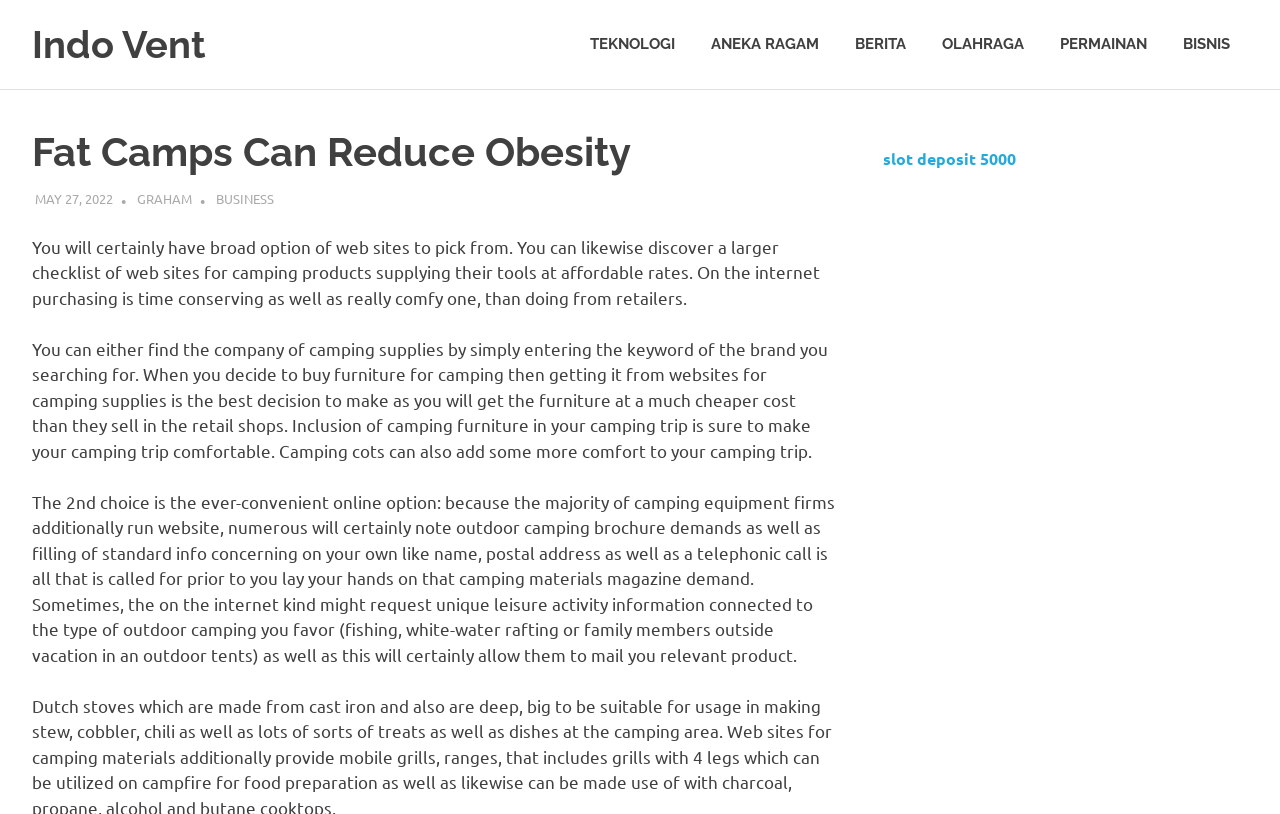Determine the bounding box coordinates of the element that should be clicked to execute the following command: "Click on the 'TEKNOLOGI' link".

[0.447, 0.019, 0.541, 0.091]